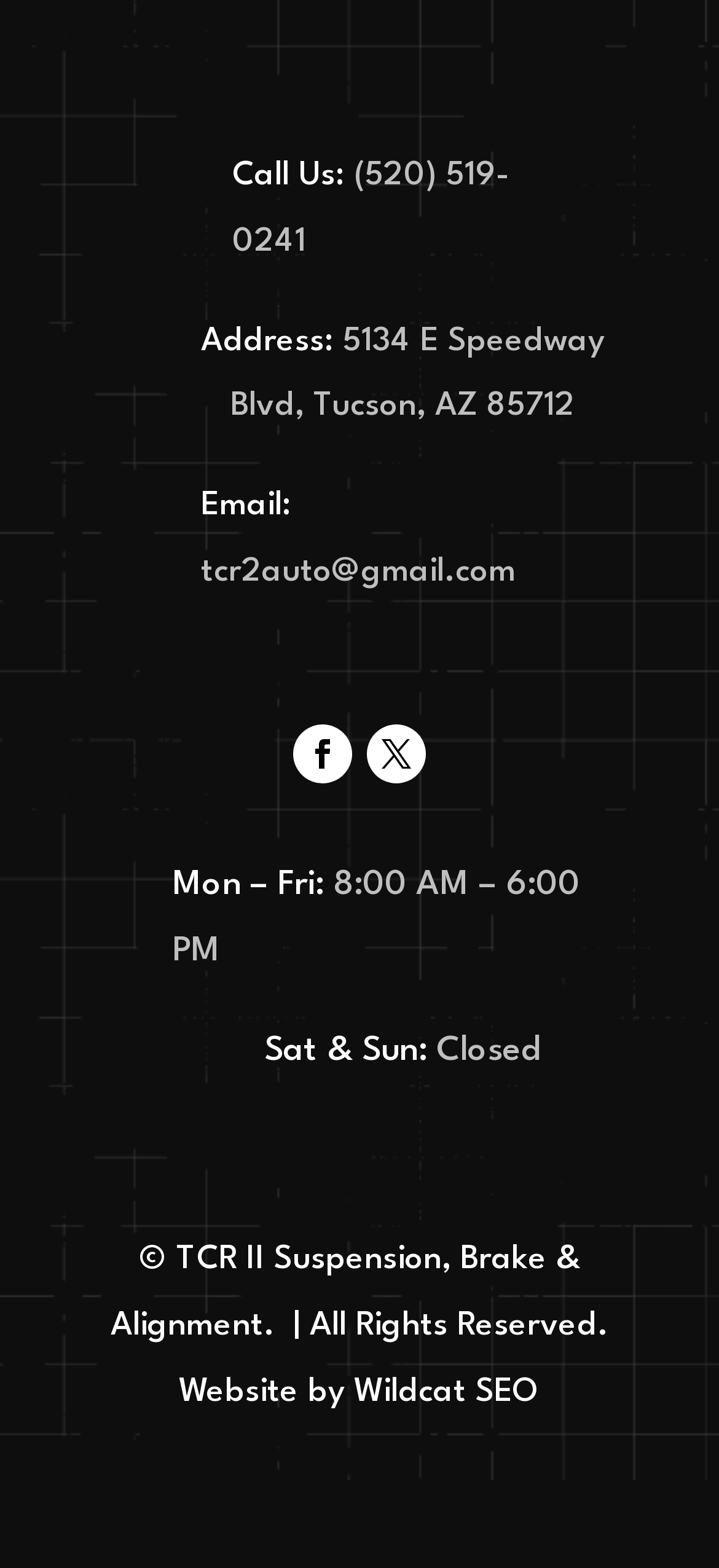Can you give a comprehensive explanation to the question given the content of the image?
Who designed the website?

The website designer can be found at the bottom of the webpage, where it is written as 'Website by Wildcat SEO' next to the copyright information.